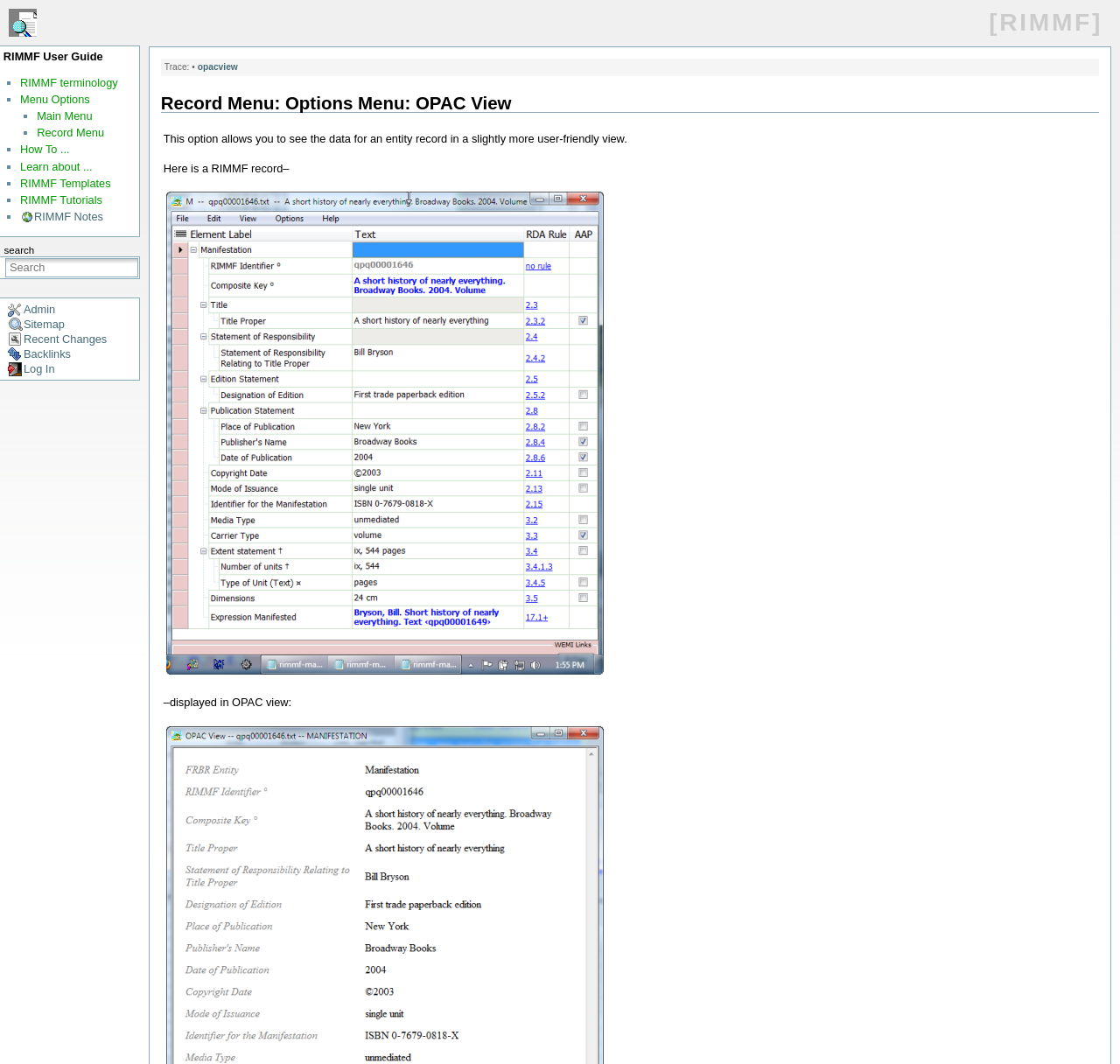Determine the bounding box coordinates for the area you should click to complete the following instruction: "search".

[0.005, 0.242, 0.123, 0.26]